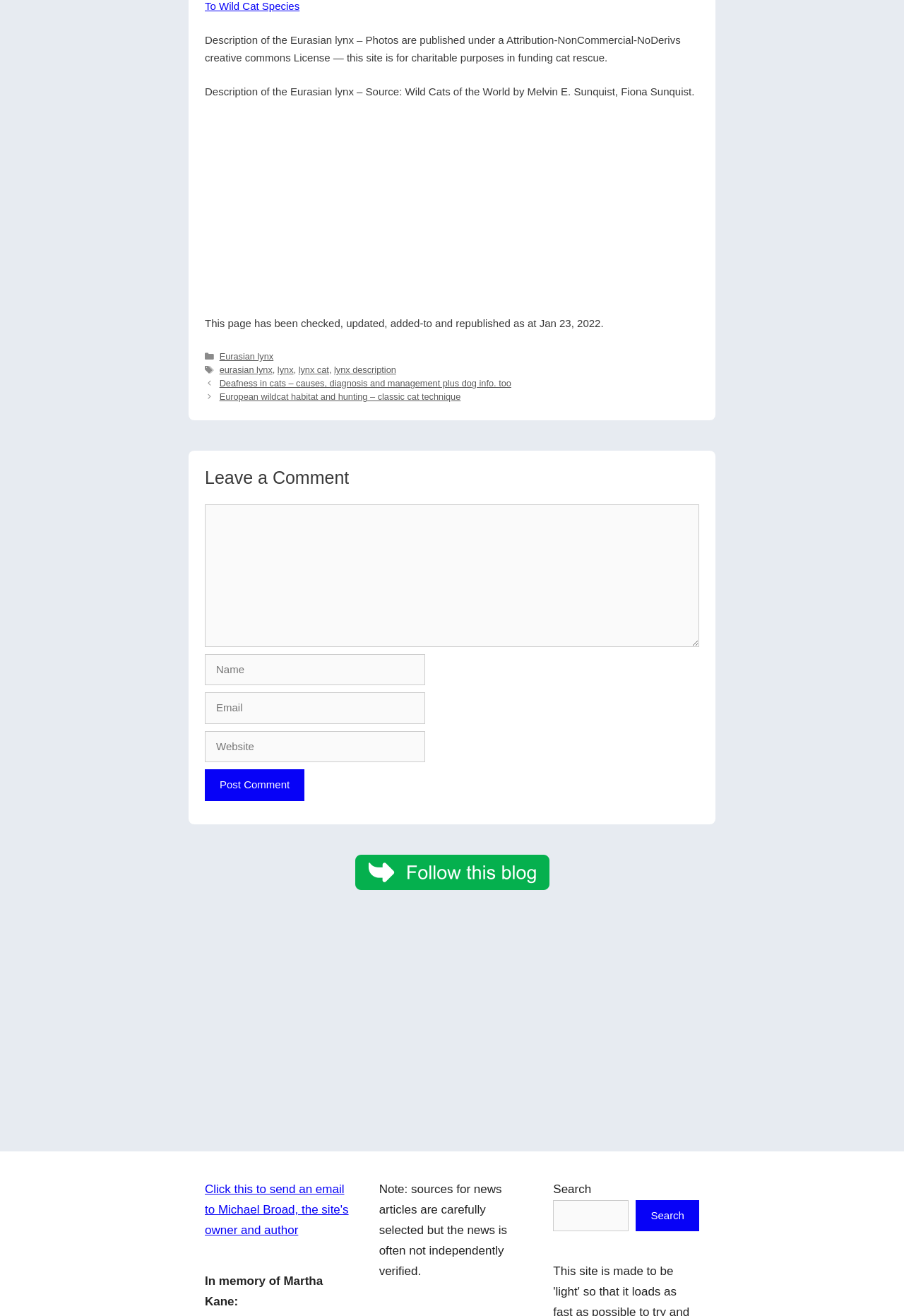Please identify the bounding box coordinates of the element that needs to be clicked to perform the following instruction: "Click the 'Eurasian lynx' link".

[0.243, 0.267, 0.302, 0.275]